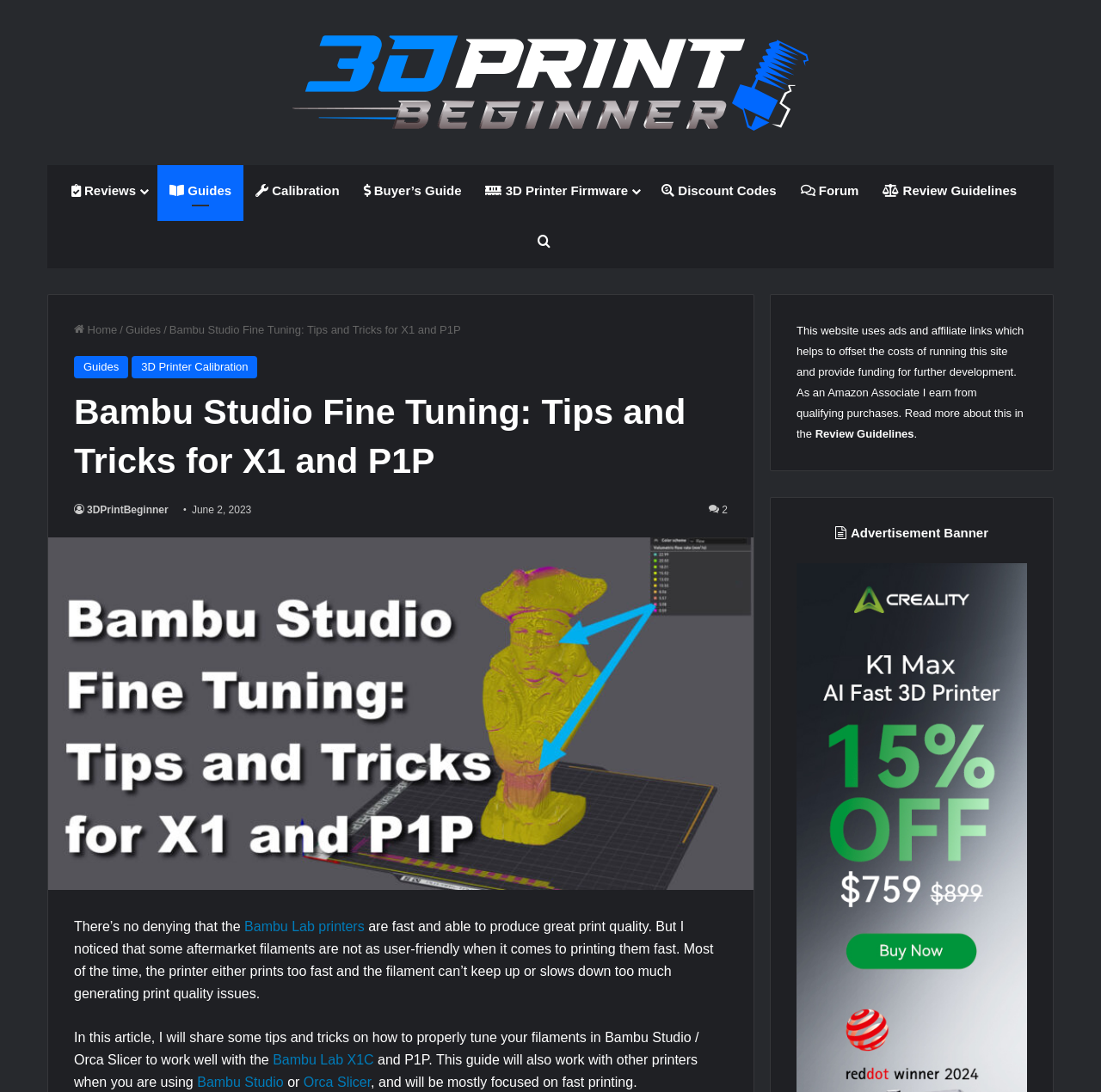Identify the bounding box coordinates for the element you need to click to achieve the following task: "Read the 'Review Guidelines'". Provide the bounding box coordinates as four float numbers between 0 and 1, in the form [left, top, right, bottom].

[0.74, 0.391, 0.83, 0.403]